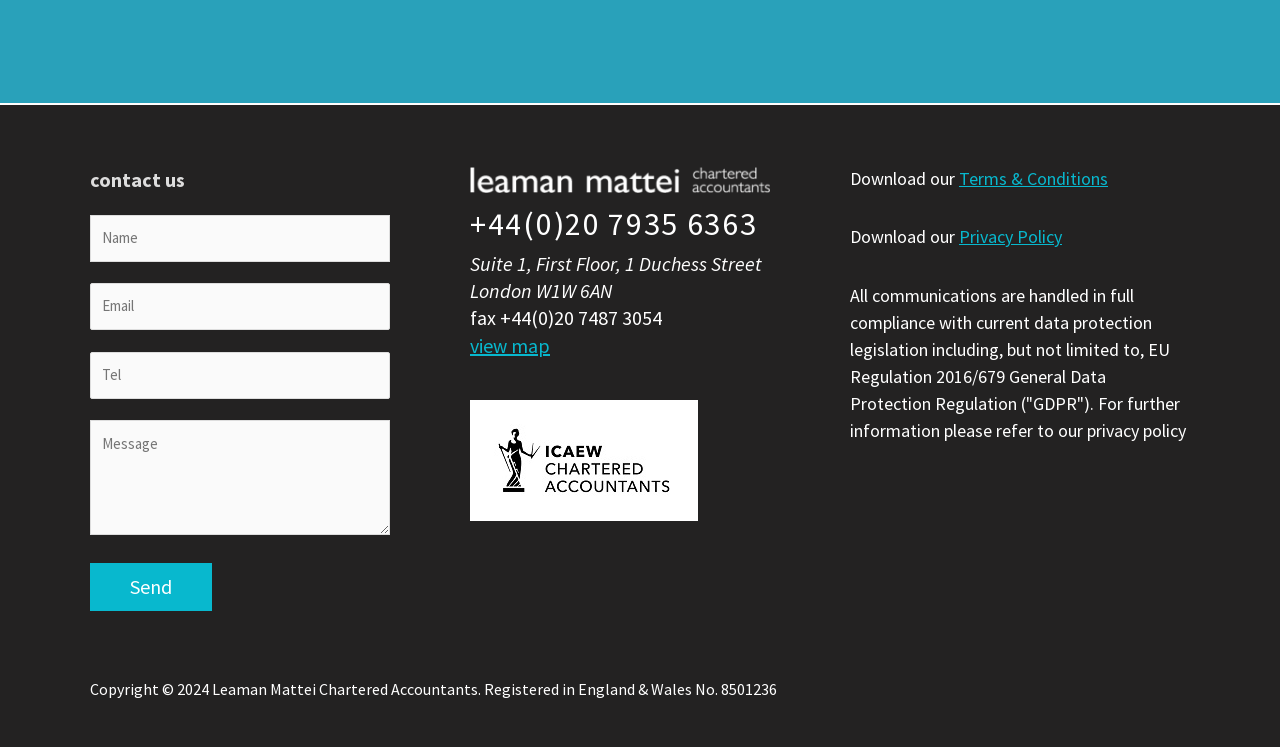Determine the bounding box coordinates of the clickable area required to perform the following instruction: "click the send button". The coordinates should be represented as four float numbers between 0 and 1: [left, top, right, bottom].

[0.07, 0.754, 0.166, 0.817]